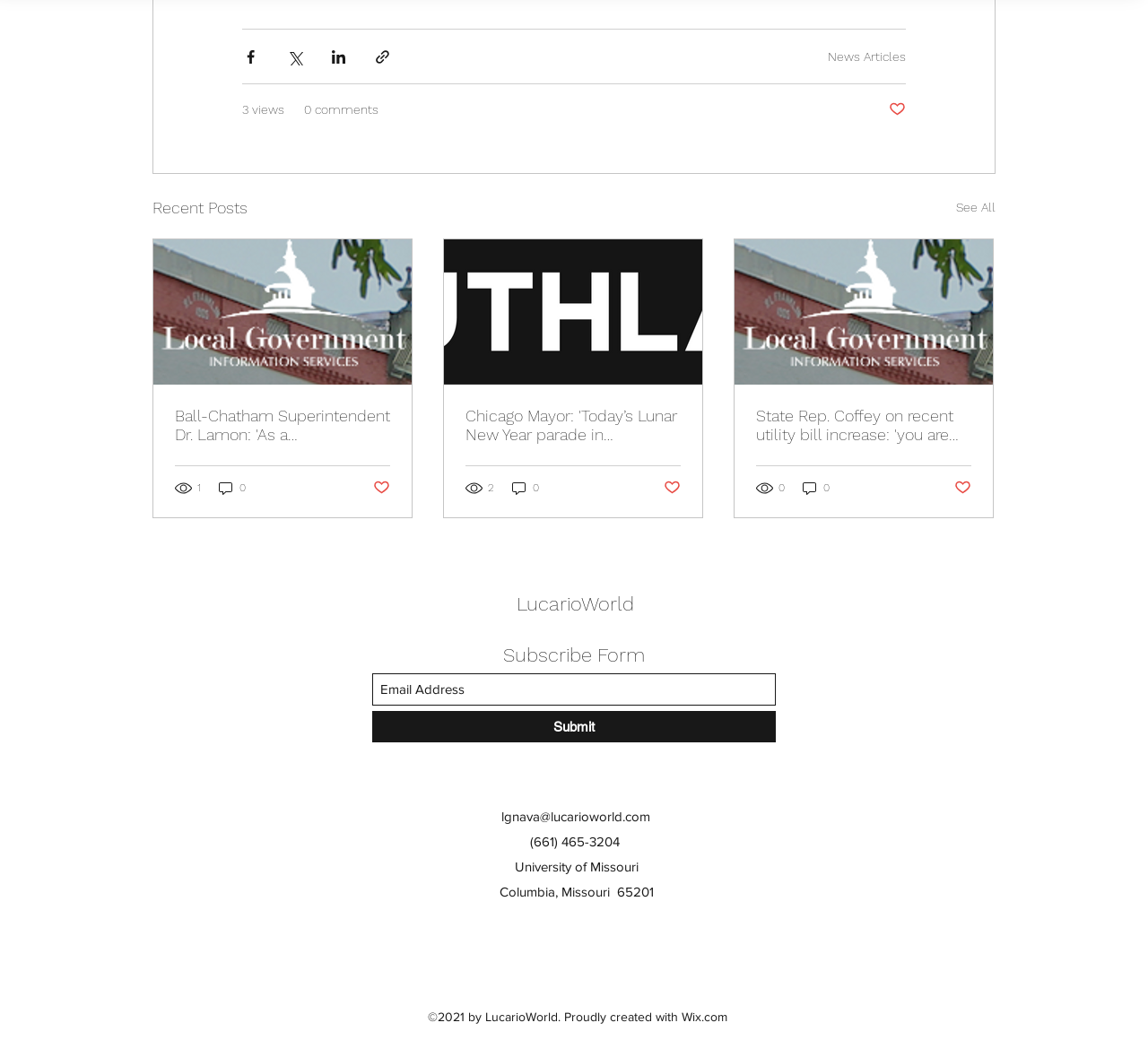Please find the bounding box coordinates of the section that needs to be clicked to achieve this instruction: "Visit LucarioWorld".

[0.45, 0.57, 0.552, 0.591]